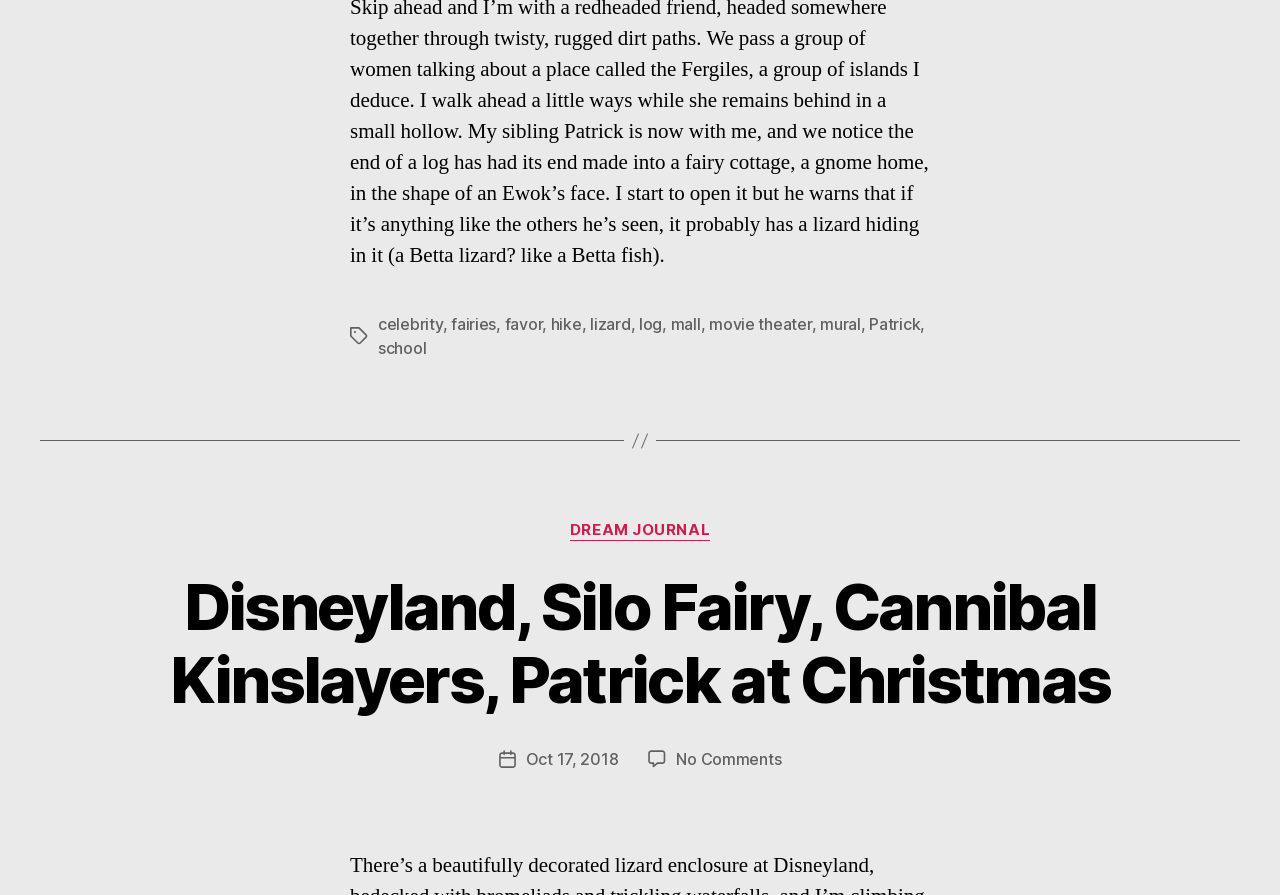Determine the bounding box coordinates for the region that must be clicked to execute the following instruction: "view the 'DREAM JOURNAL' category".

[0.445, 0.582, 0.555, 0.604]